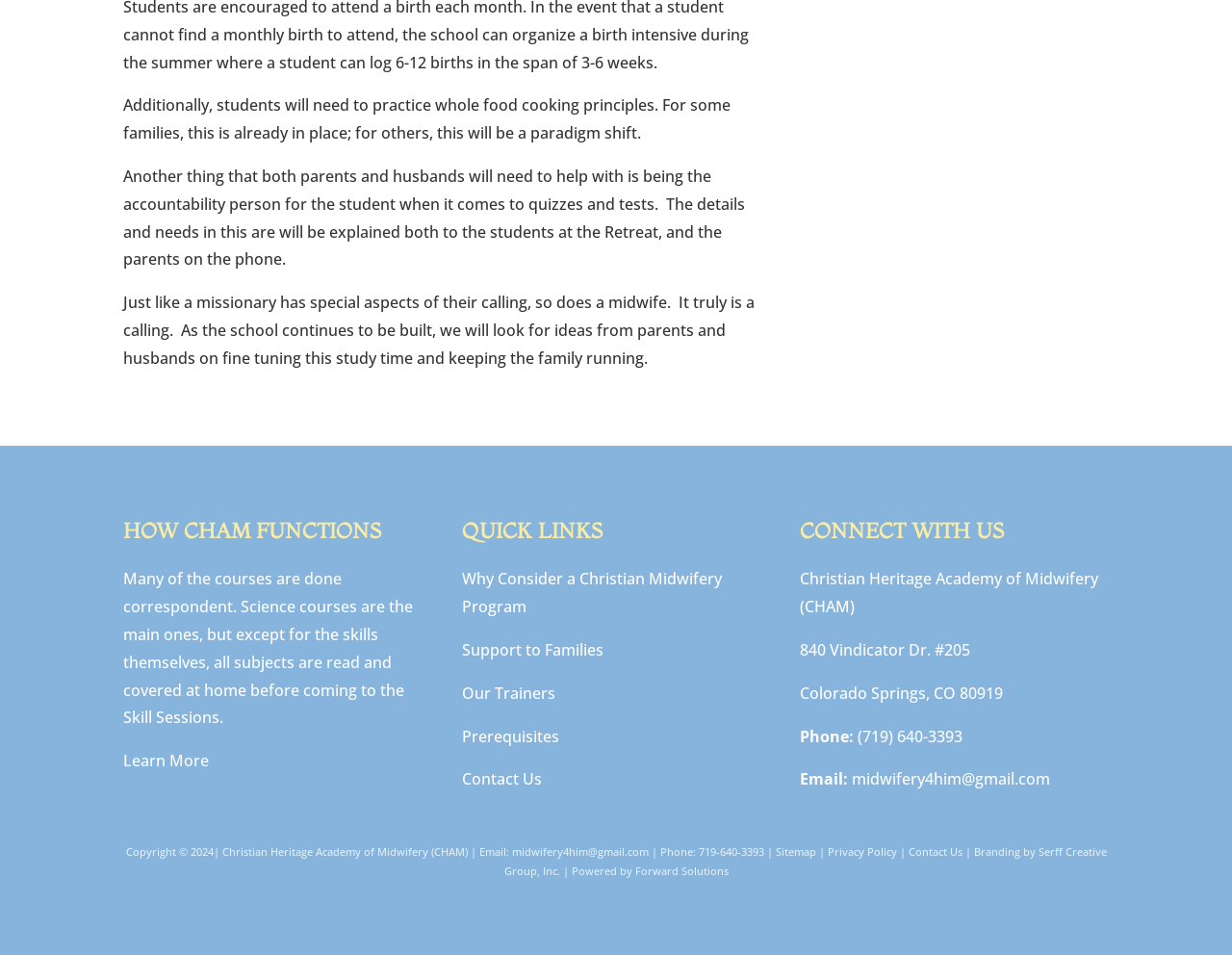Identify the bounding box coordinates of the specific part of the webpage to click to complete this instruction: "Get more information on prerequisites".

[0.375, 0.76, 0.454, 0.782]